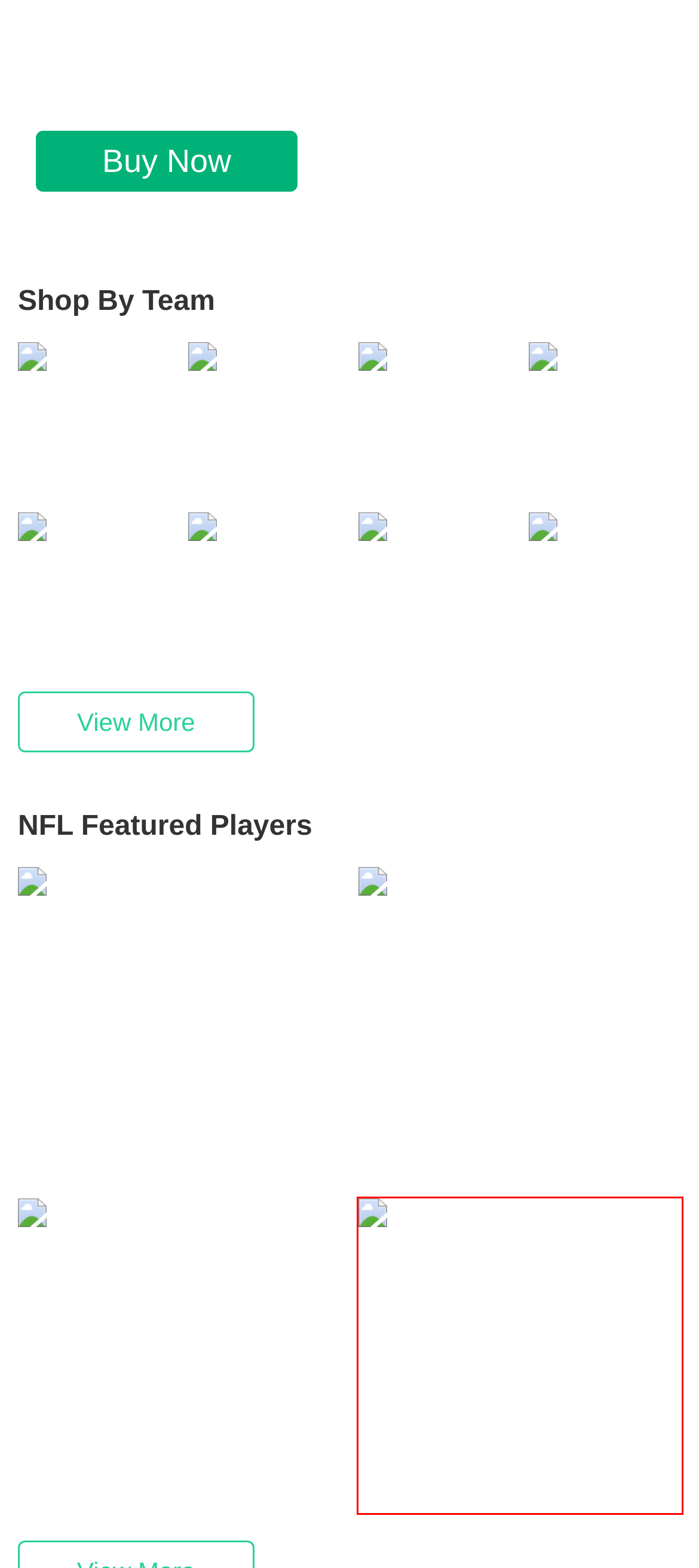Examine the screenshot of the webpage, which includes a red bounding box around an element. Choose the best matching webpage description for the page that will be displayed after clicking the element inside the red bounding box. Here are the candidates:
A. Cheap Ravens Jerseys | Baltimore Ravens Jerseys For Sale - Plusjerseys.com
B. Cheap Lamar Jackson Jersey For Sale - Plusjerseys.com
C. Tom Brady Jersey | Tom Brady Patriots Jersey For Sale - Plusjerseys.com
D. Cheap Patrick Mahomes Jerseys For Sale - Plusjerseys.com
E. Cheap Cincinnati Bengals Jersey For Sale - Plusjerseys.com
F. NFL Arizona Cardinals Jersey Cheap For Sale - Plusjerseys.com
G. Cheap Buffalo Bills Jerseys For Sale - Plusjerseys.com
H. Cheap Cleveland Browns Jerseys For Sale - Plusjerseys.com

D